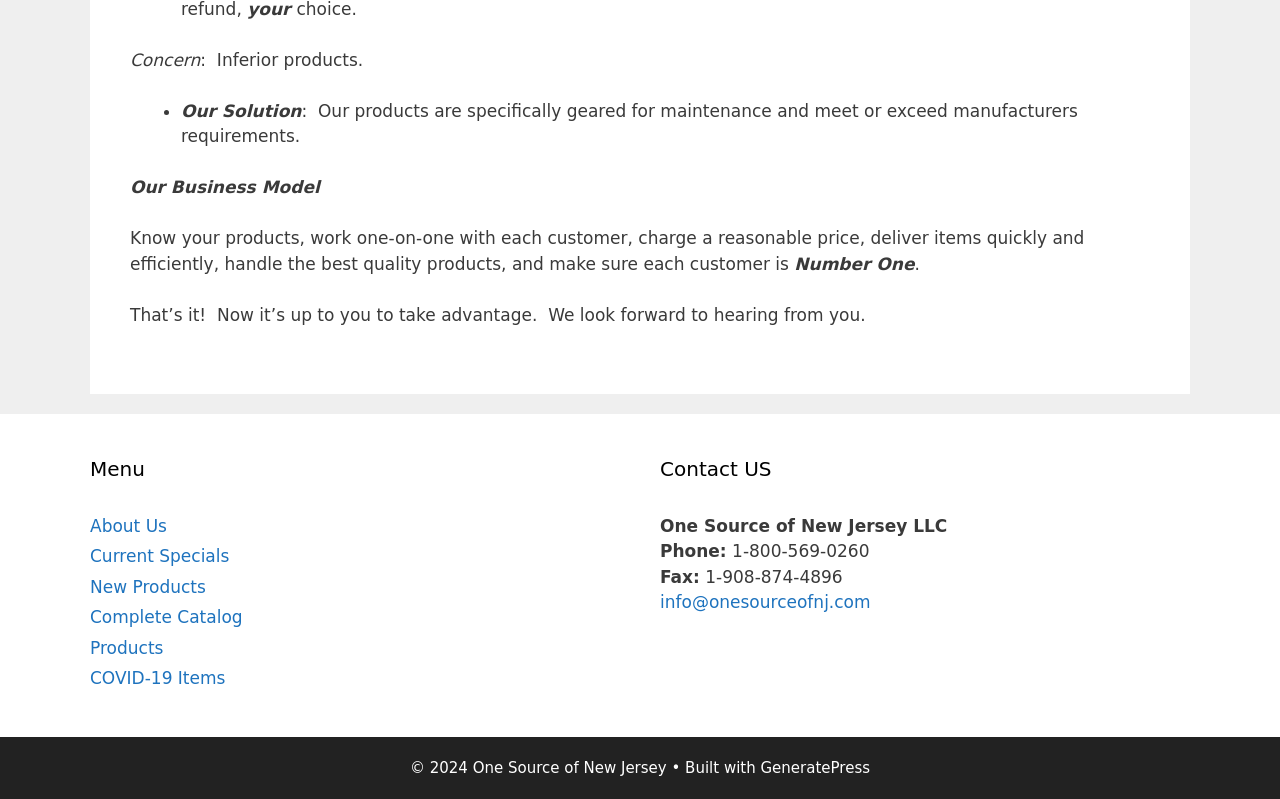How many menu items are there?
Refer to the image and offer an in-depth and detailed answer to the question.

The menu items can be found in the section labeled 'Menu'. There are 6 links listed: 'About Us', 'Current Specials', 'New Products', 'Complete Catalog', 'Products', and 'COVID-19 Items'.